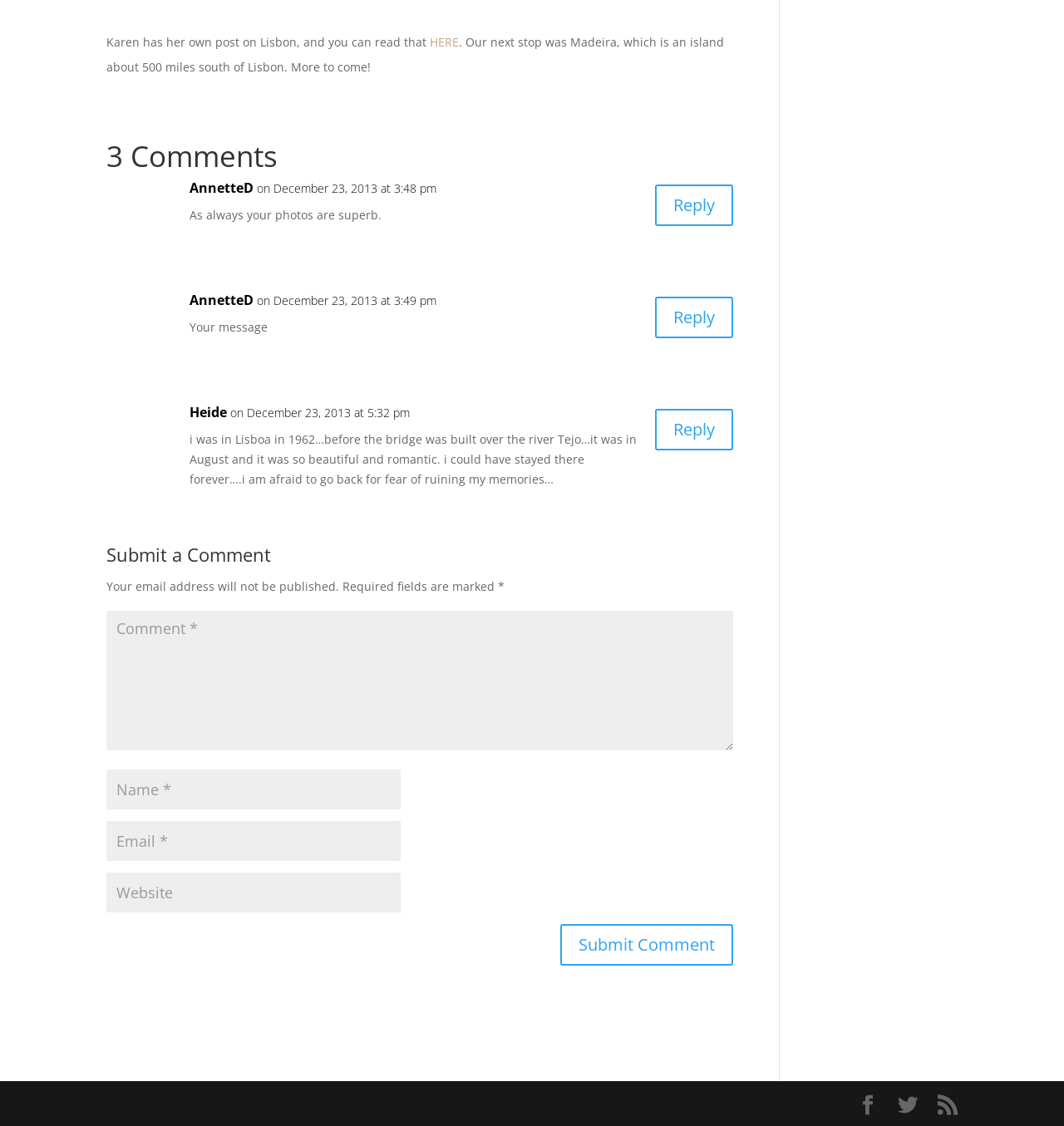Please provide a short answer using a single word or phrase for the question:
What is the purpose of the button at the bottom of the webpage?

Submit Comment